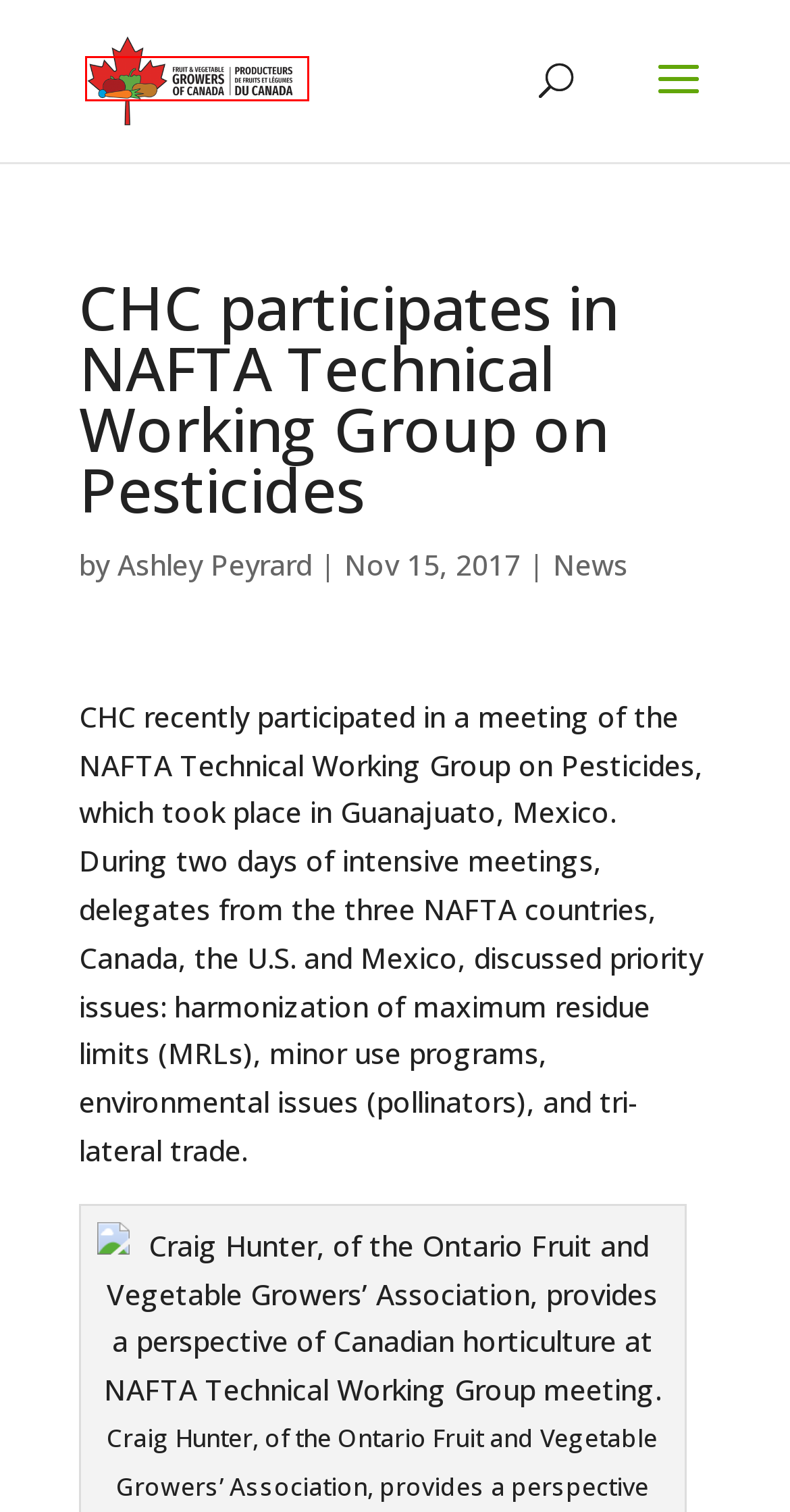You have been given a screenshot of a webpage with a red bounding box around a UI element. Select the most appropriate webpage description for the new webpage that appears after clicking the element within the red bounding box. The choices are:
A. News Archives - FVGC
B. March 2020 - FVGC
C. November 2017 - FVGC
D. June 2021 - FVGC
E. Ashley Peyrard, Author at FVGC
F. January 2024 - FVGC
G. November 2020 - FVGC
H. Home - FVGC

H